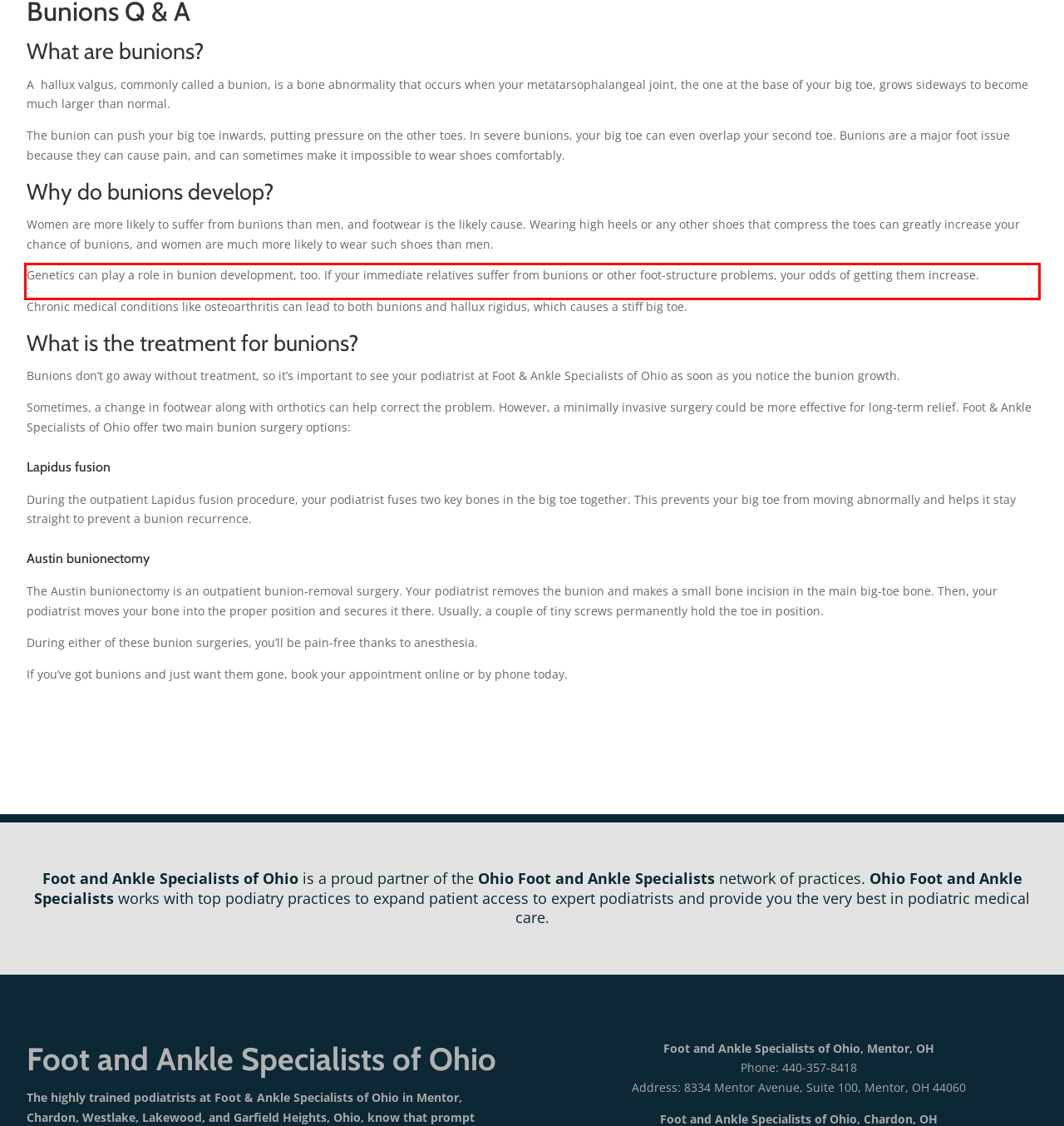You are provided with a webpage screenshot that includes a red rectangle bounding box. Extract the text content from within the bounding box using OCR.

Genetics can play a role in bunion development, too. If your immediate relatives suffer from bunions or other foot-structure problems, your odds of getting them increase.